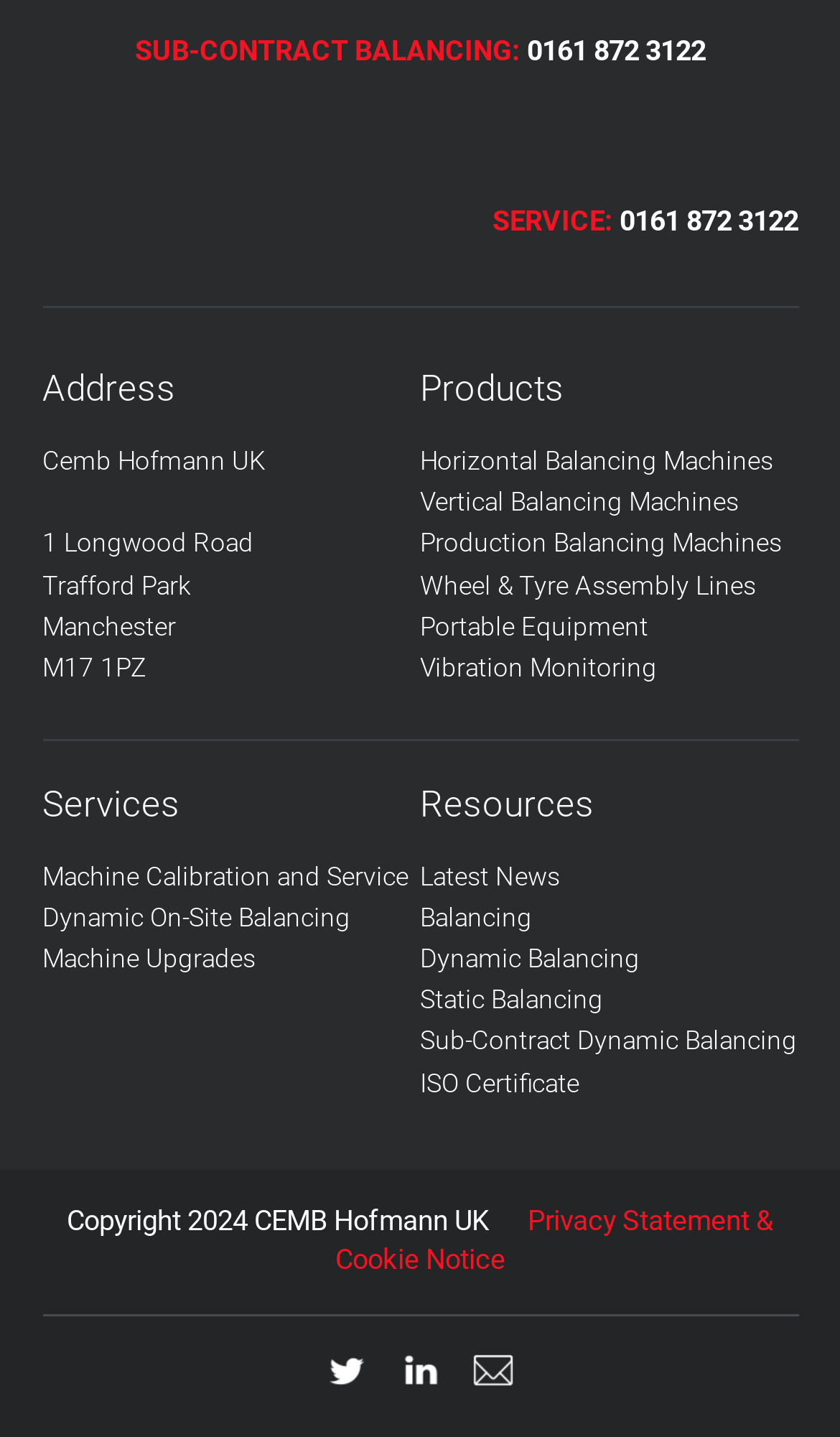Please provide the bounding box coordinates for the element that needs to be clicked to perform the instruction: "View Horizontal Balancing Machines". The coordinates must consist of four float numbers between 0 and 1, formatted as [left, top, right, bottom].

[0.5, 0.31, 0.921, 0.331]